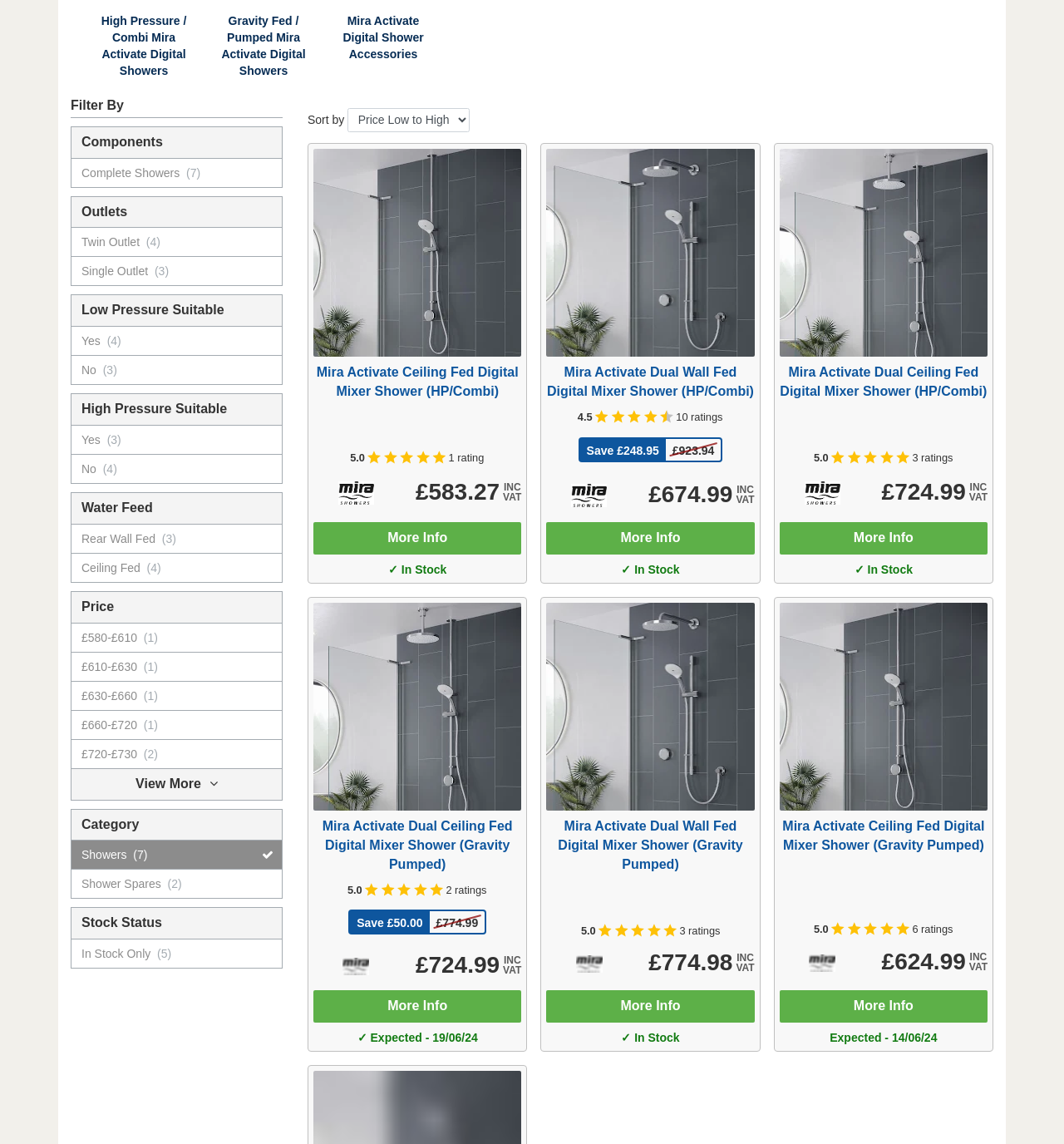Respond to the question below with a single word or phrase:
How many products are displayed on this page?

At least 3